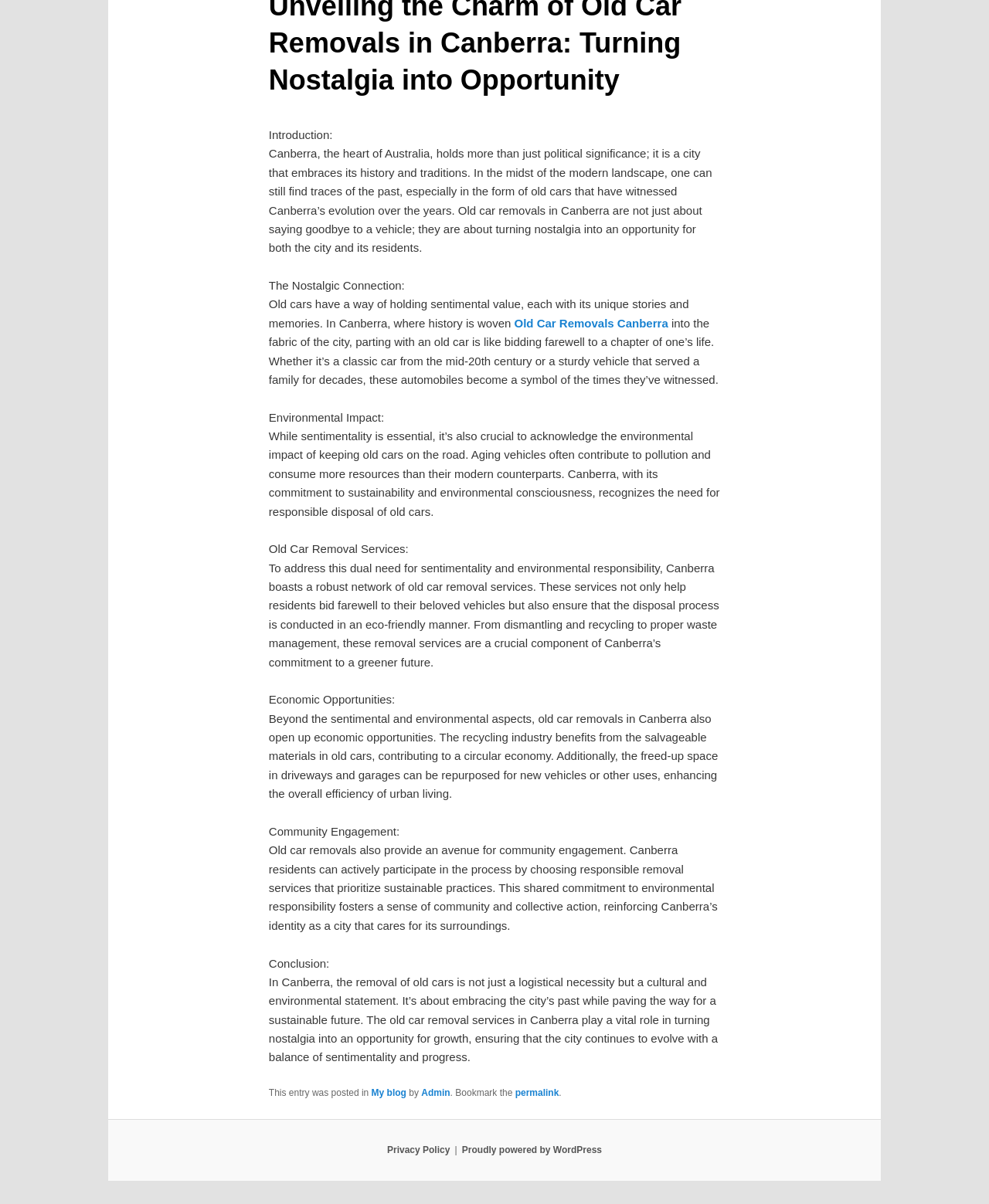Locate and provide the bounding box coordinates for the HTML element that matches this description: "Admin".

[0.426, 0.903, 0.455, 0.912]